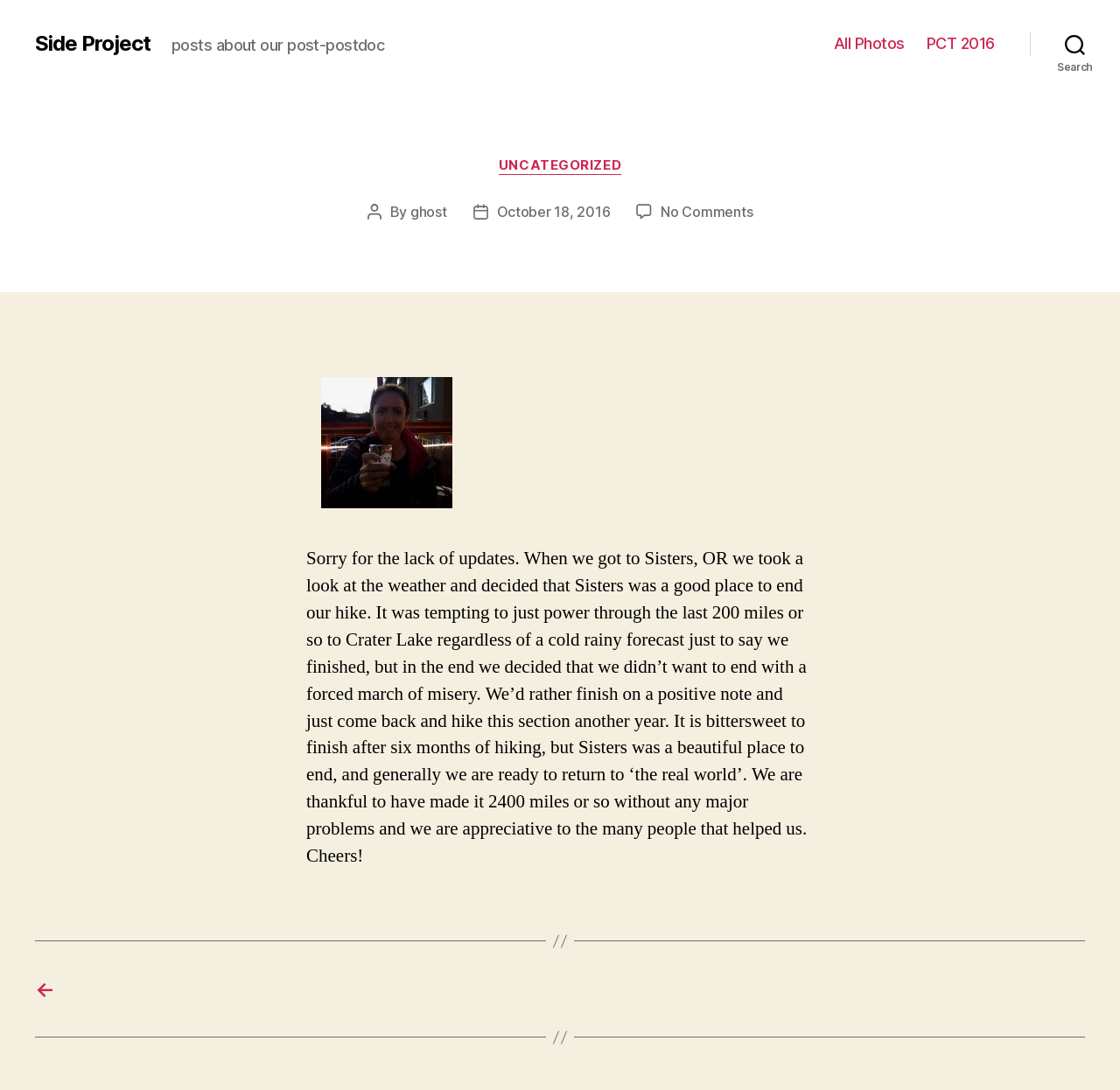Please find the bounding box coordinates of the section that needs to be clicked to achieve this instruction: "Contact the organization".

None